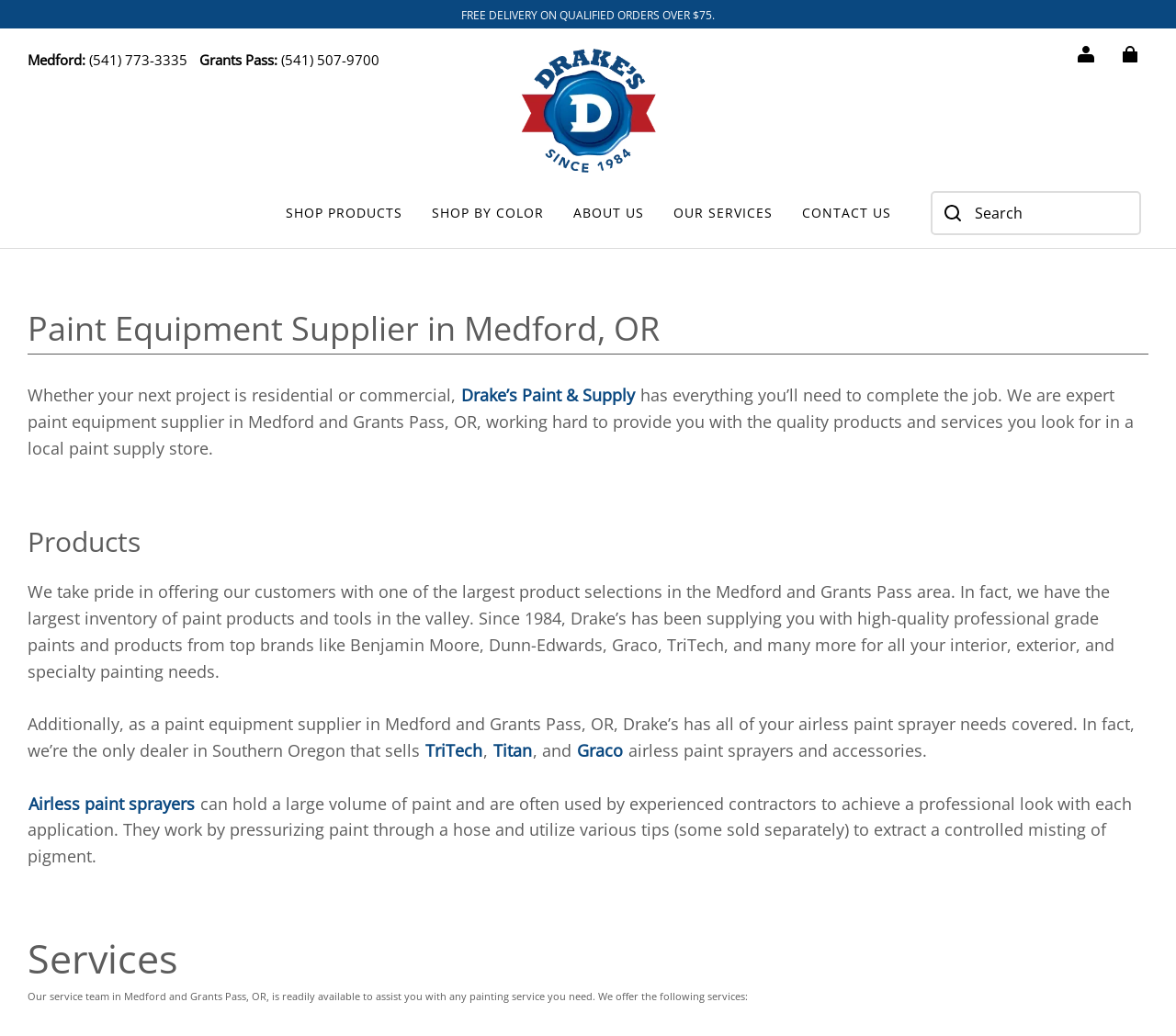Based on the visual content of the image, answer the question thoroughly: What is the minimum order for free delivery?

The website mentions 'FREE DELIVERY ON QUALIFIED ORDERS OVER $75' at the top, indicating that orders above $75 are eligible for free delivery.